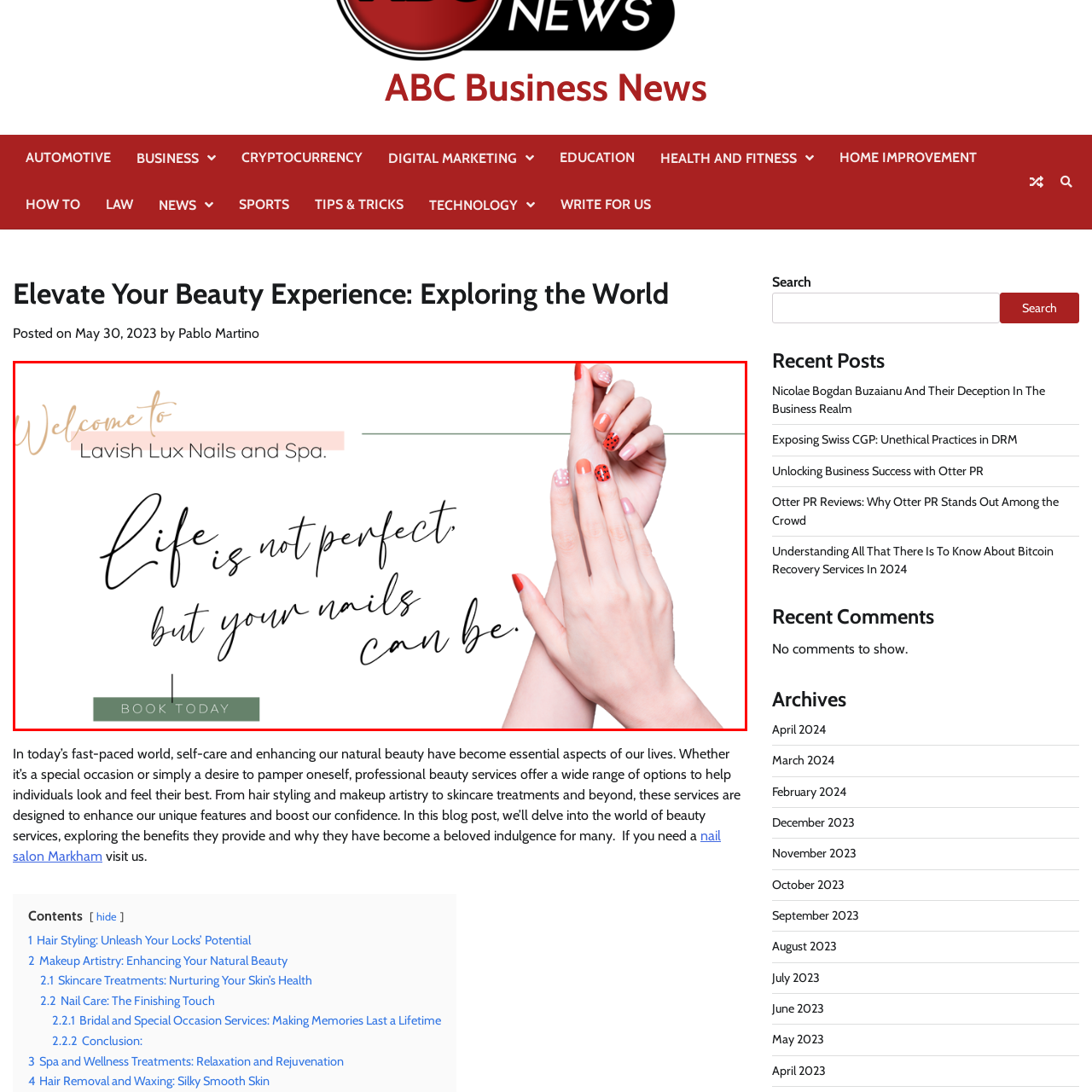What is the call to action in the banner?
Focus on the red bounded area in the image and respond to the question with a concise word or phrase.

BOOK TODAY